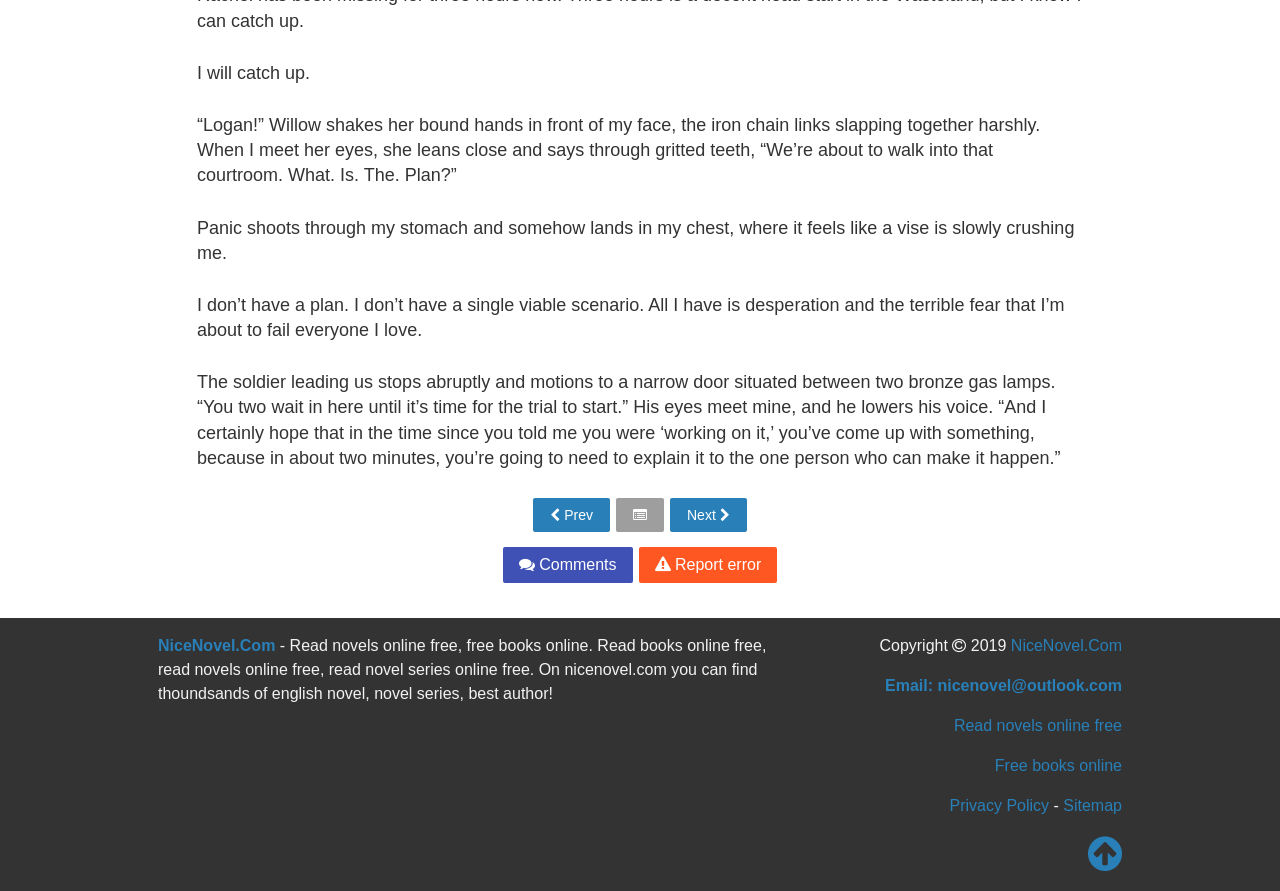Please mark the bounding box coordinates of the area that should be clicked to carry out the instruction: "Go to previous page".

[0.417, 0.559, 0.477, 0.597]